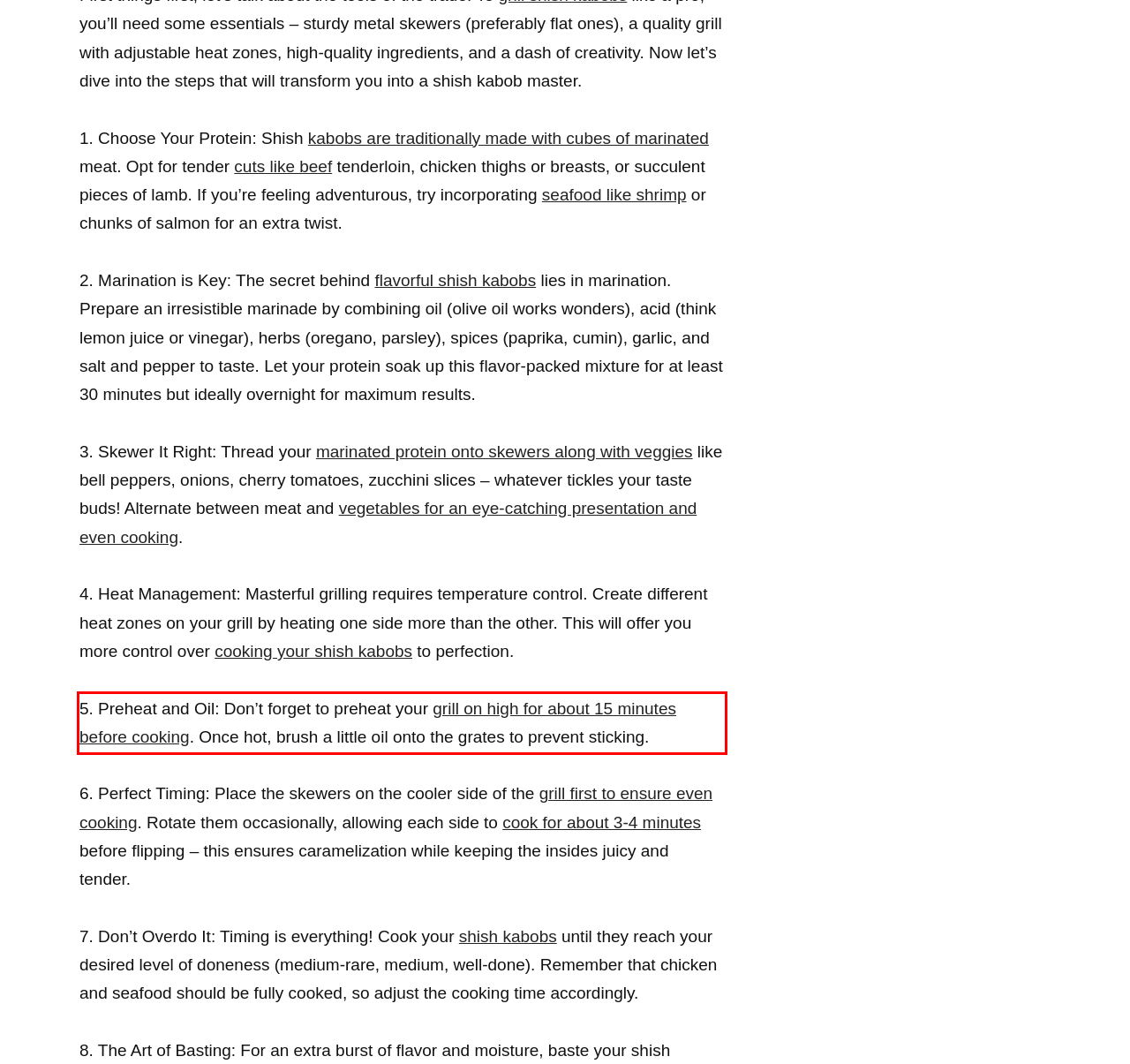The screenshot you have been given contains a UI element surrounded by a red rectangle. Use OCR to read and extract the text inside this red rectangle.

5. Preheat and Oil: Don’t forget to preheat your grill on high for about 15 minutes before cooking. Once hot, brush a little oil onto the grates to prevent sticking.